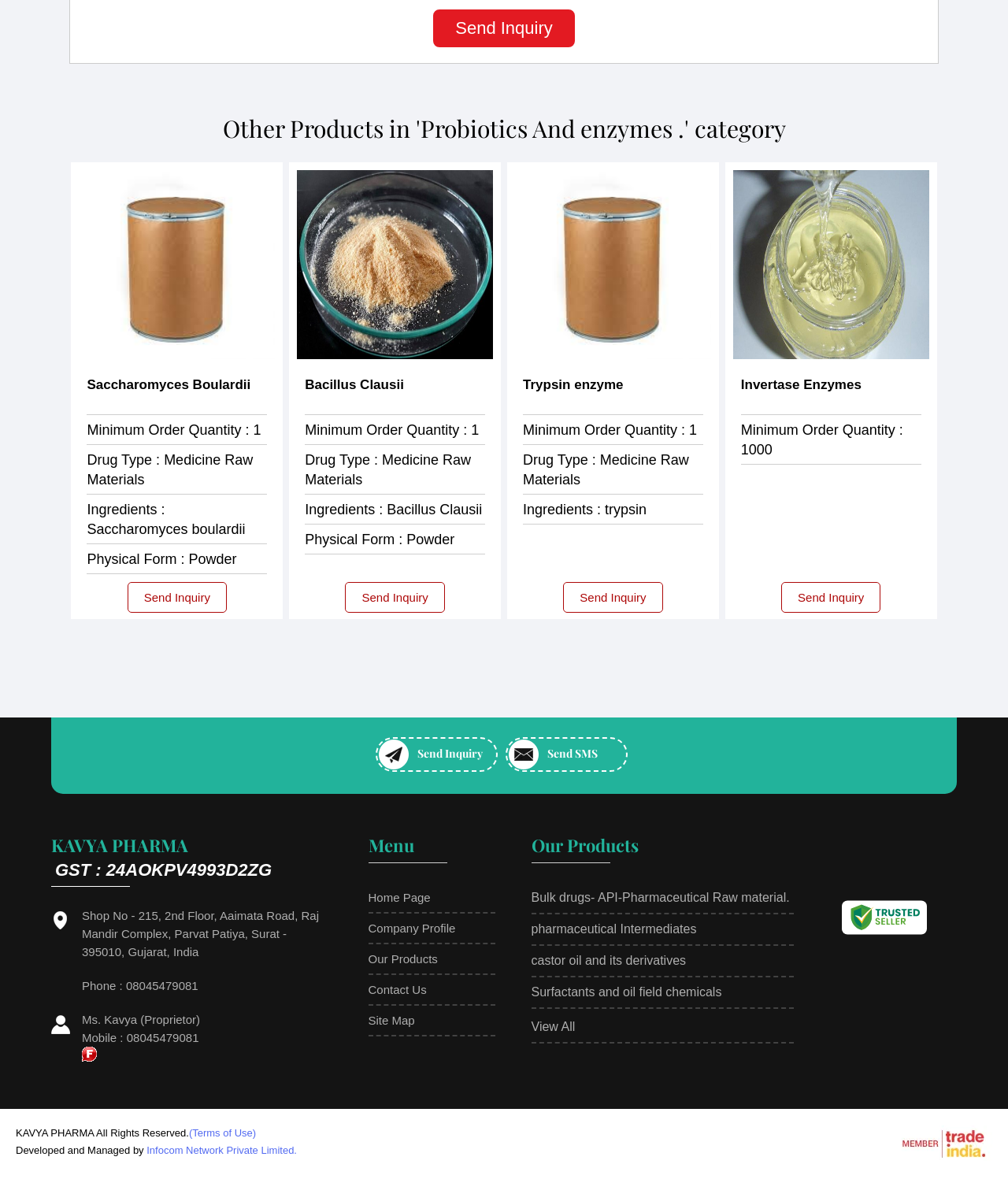Please give a short response to the question using one word or a phrase:
What is the category of products listed on this page?

Probiotics And enzymes